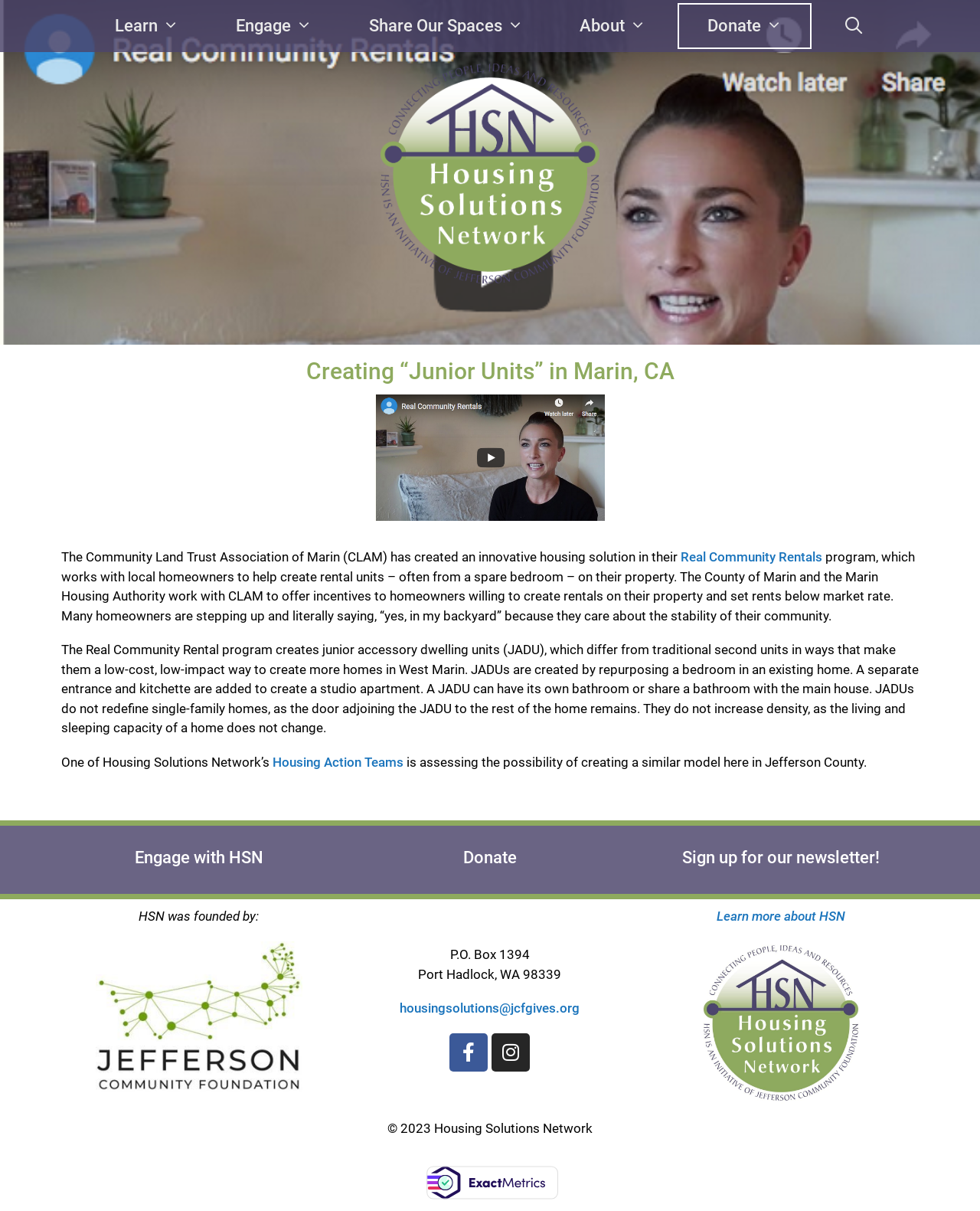Find the bounding box coordinates of the element's region that should be clicked in order to follow the given instruction: "Sign up for our newsletter!". The coordinates should consist of four float numbers between 0 and 1, i.e., [left, top, right, bottom].

[0.696, 0.7, 0.898, 0.716]